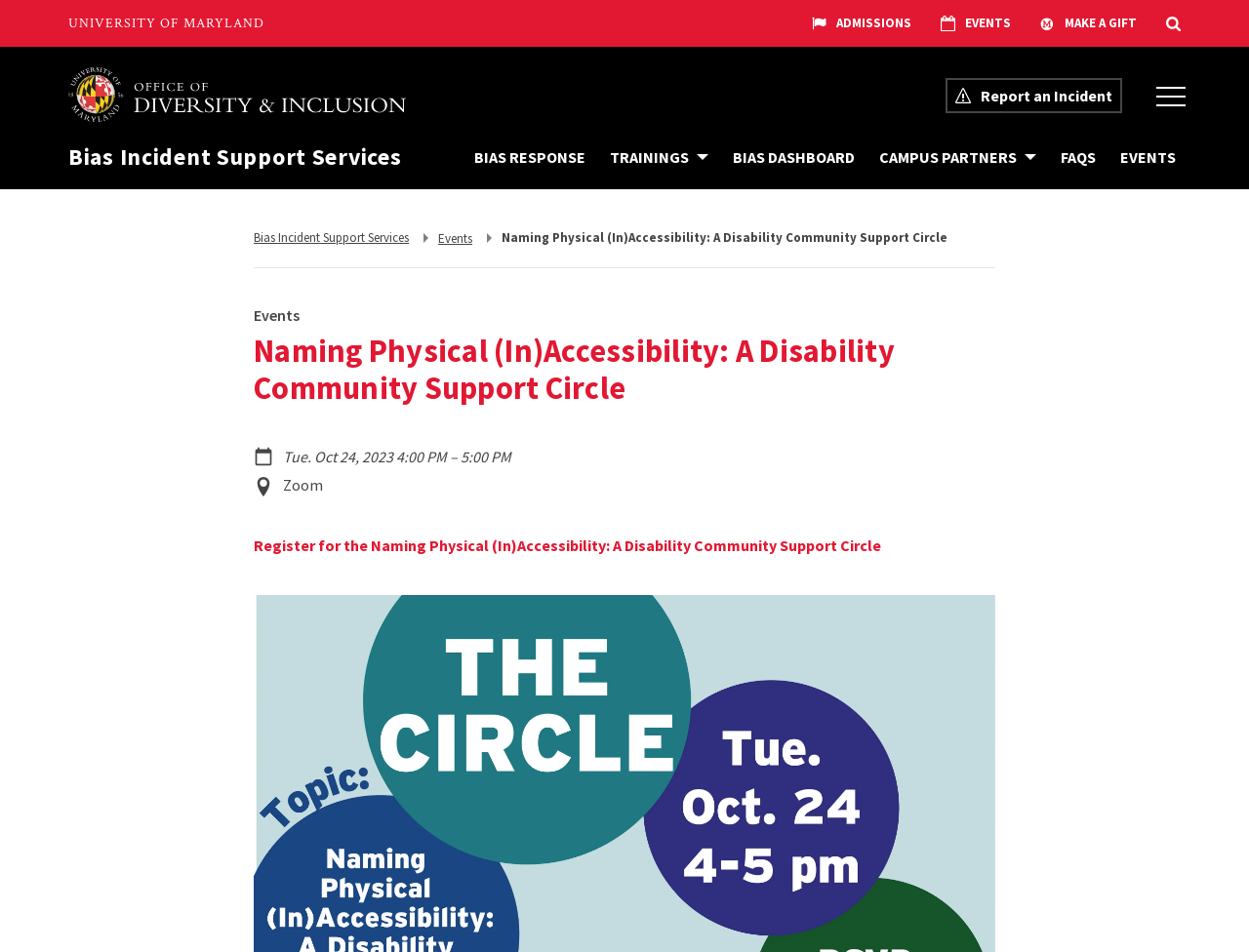Find the bounding box coordinates of the UI element according to this description: "Bias Incident Support Services".

[0.055, 0.152, 0.364, 0.179]